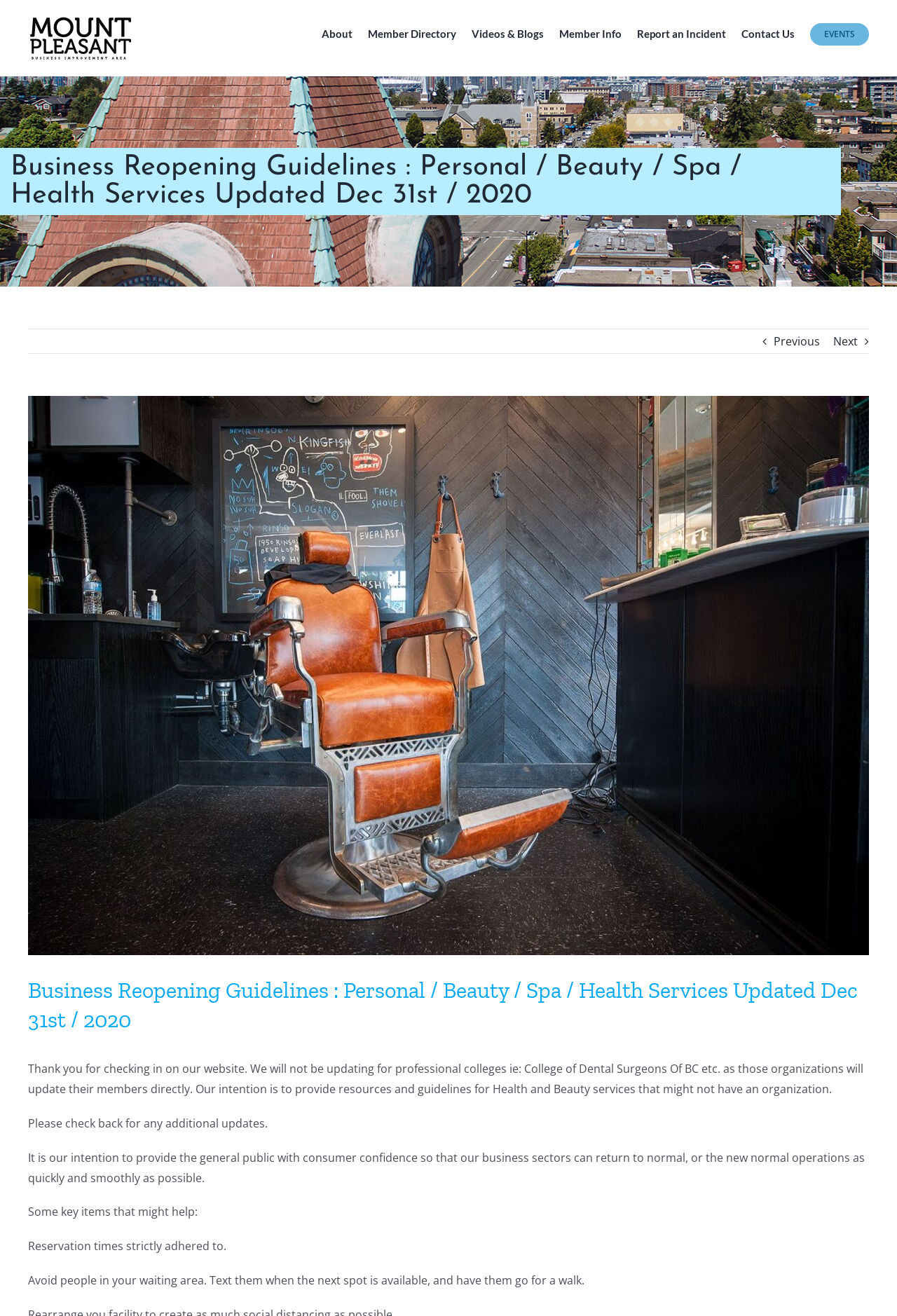What is recommended for waiting areas?
Your answer should be a single word or phrase derived from the screenshot.

Avoid people, text them